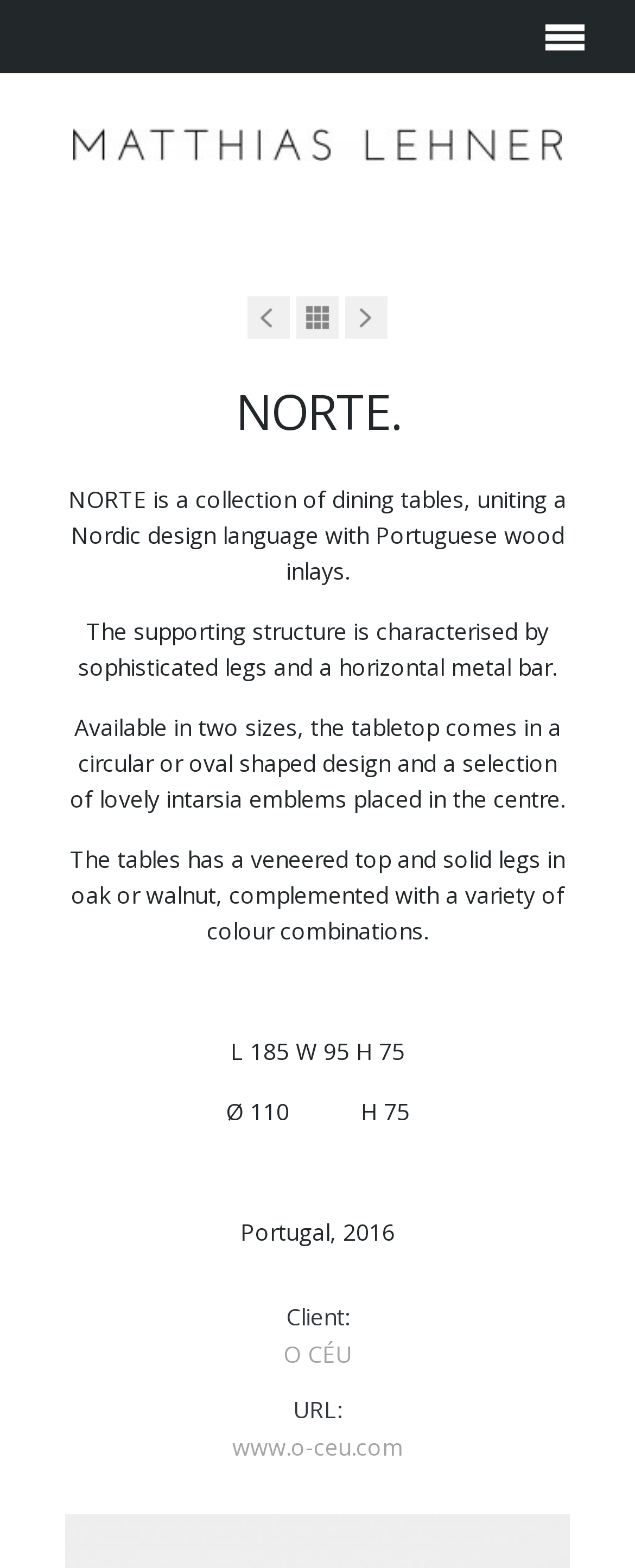Use a single word or phrase to answer the question:
What is the material of the tabletop?

Veneered top